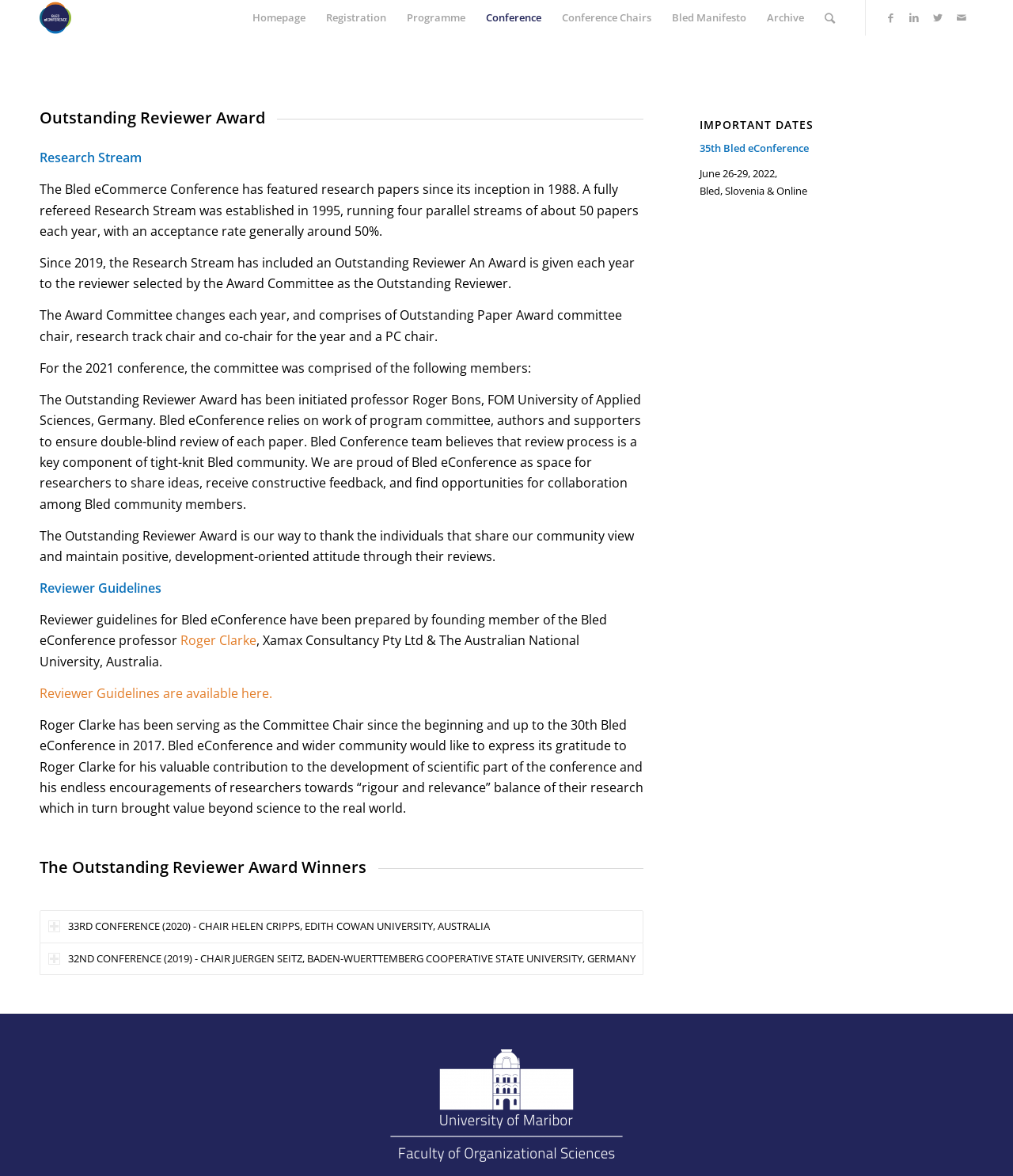Given the element description, predict the bounding box coordinates in the format (top-left x, top-left y, bottom-right x, bottom-right y). Make sure all values are between 0 and 1. Here is the element description: alt="35th Bled eConference"

[0.039, 0.0, 0.07, 0.03]